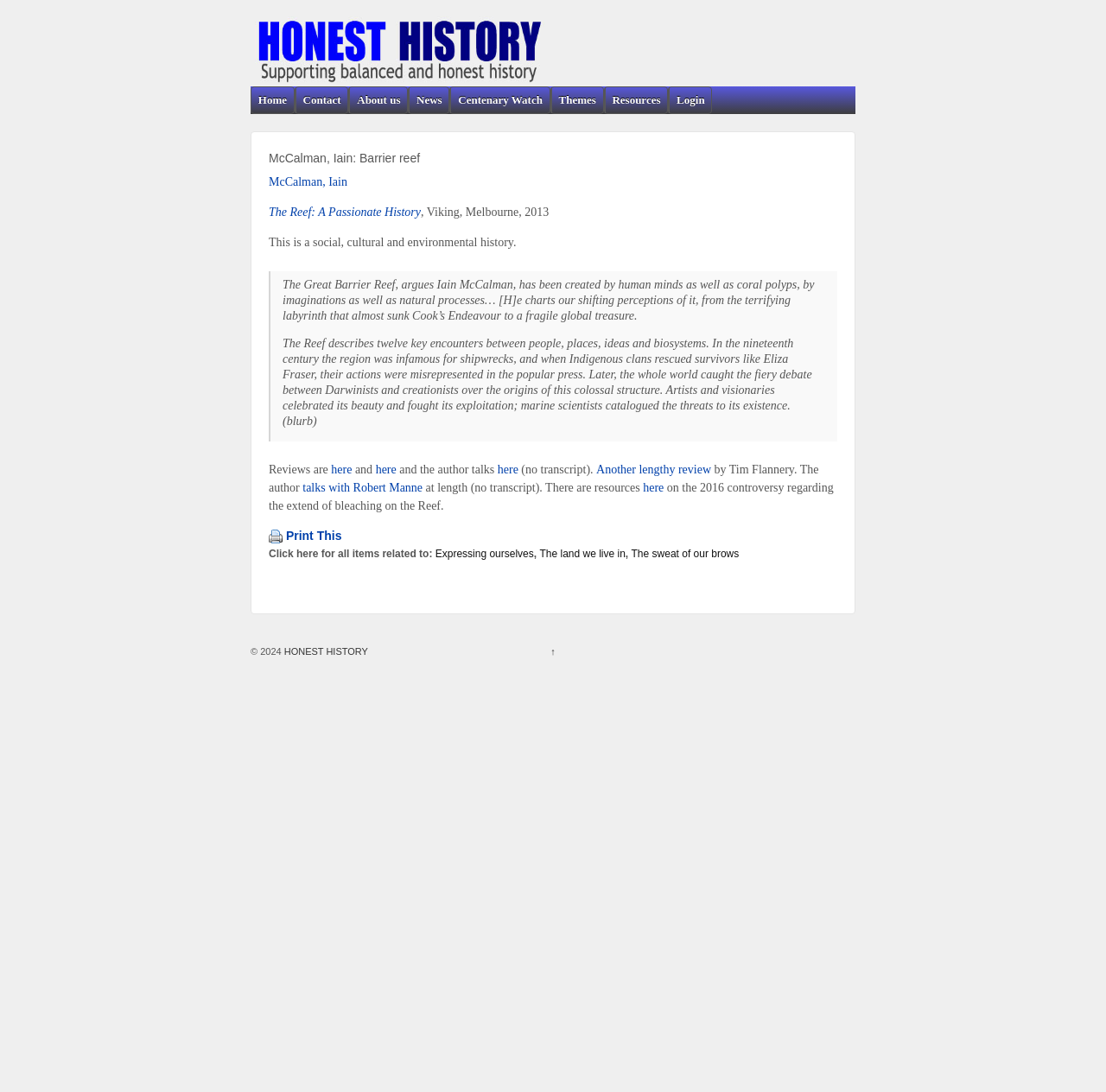Determine the bounding box coordinates for the clickable element to execute this instruction: "Read the book description". Provide the coordinates as four float numbers between 0 and 1, i.e., [left, top, right, bottom].

[0.243, 0.216, 0.467, 0.228]